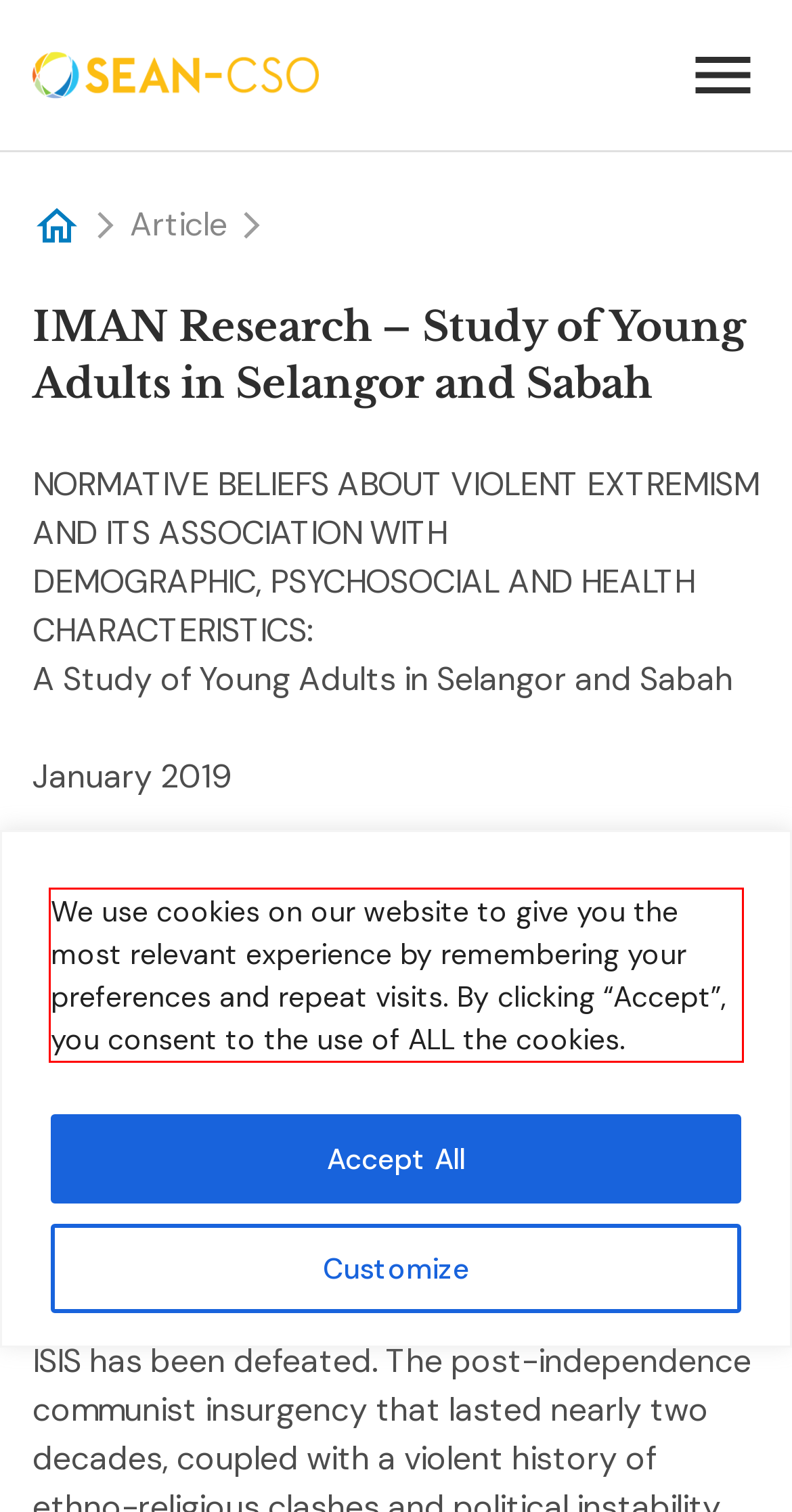Examine the screenshot of the webpage, locate the red bounding box, and perform OCR to extract the text contained within it.

We use cookies on our website to give you the most relevant experience by remembering your preferences and repeat visits. By clicking “Accept”, you consent to the use of ALL the cookies.